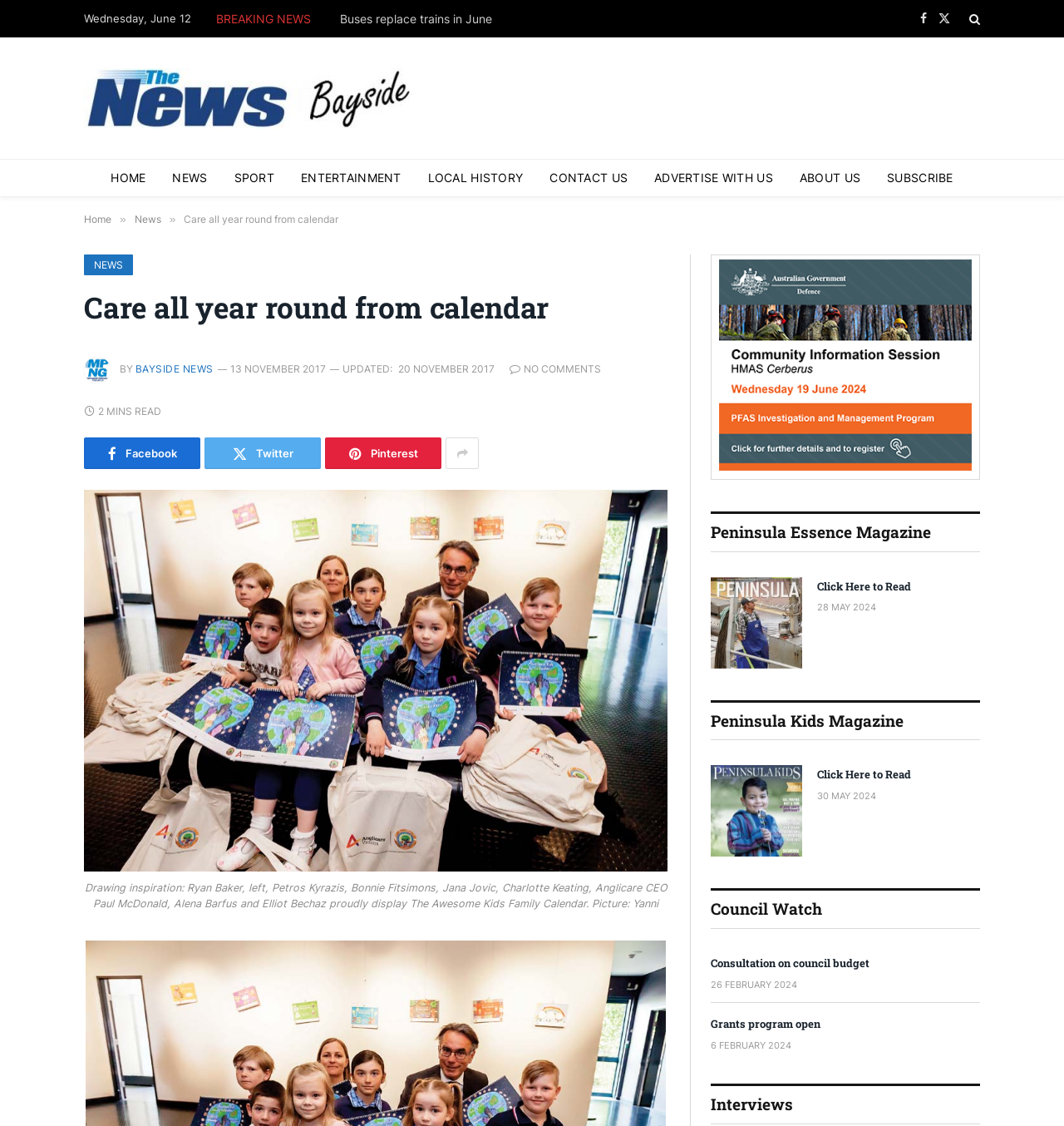Please identify the coordinates of the bounding box for the clickable region that will accomplish this instruction: "Read the 'Care all year round from calendar' article".

[0.079, 0.257, 0.627, 0.289]